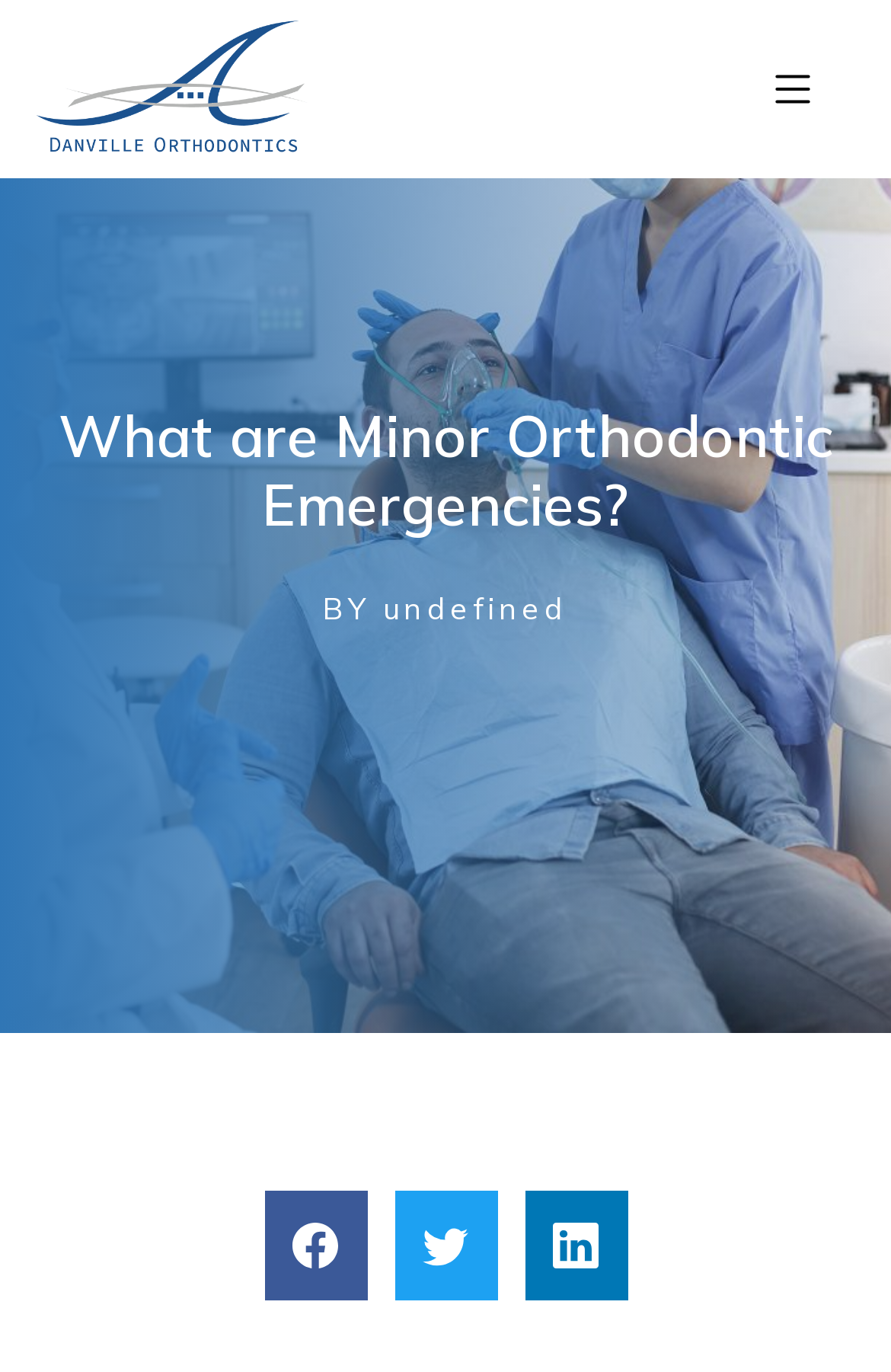Identify the bounding box coordinates for the UI element described as follows: alt="logo". Use the format (top-left x, top-left y, bottom-right x, bottom-right y) and ensure all values are floating point numbers between 0 and 1.

[0.041, 0.015, 0.349, 0.115]